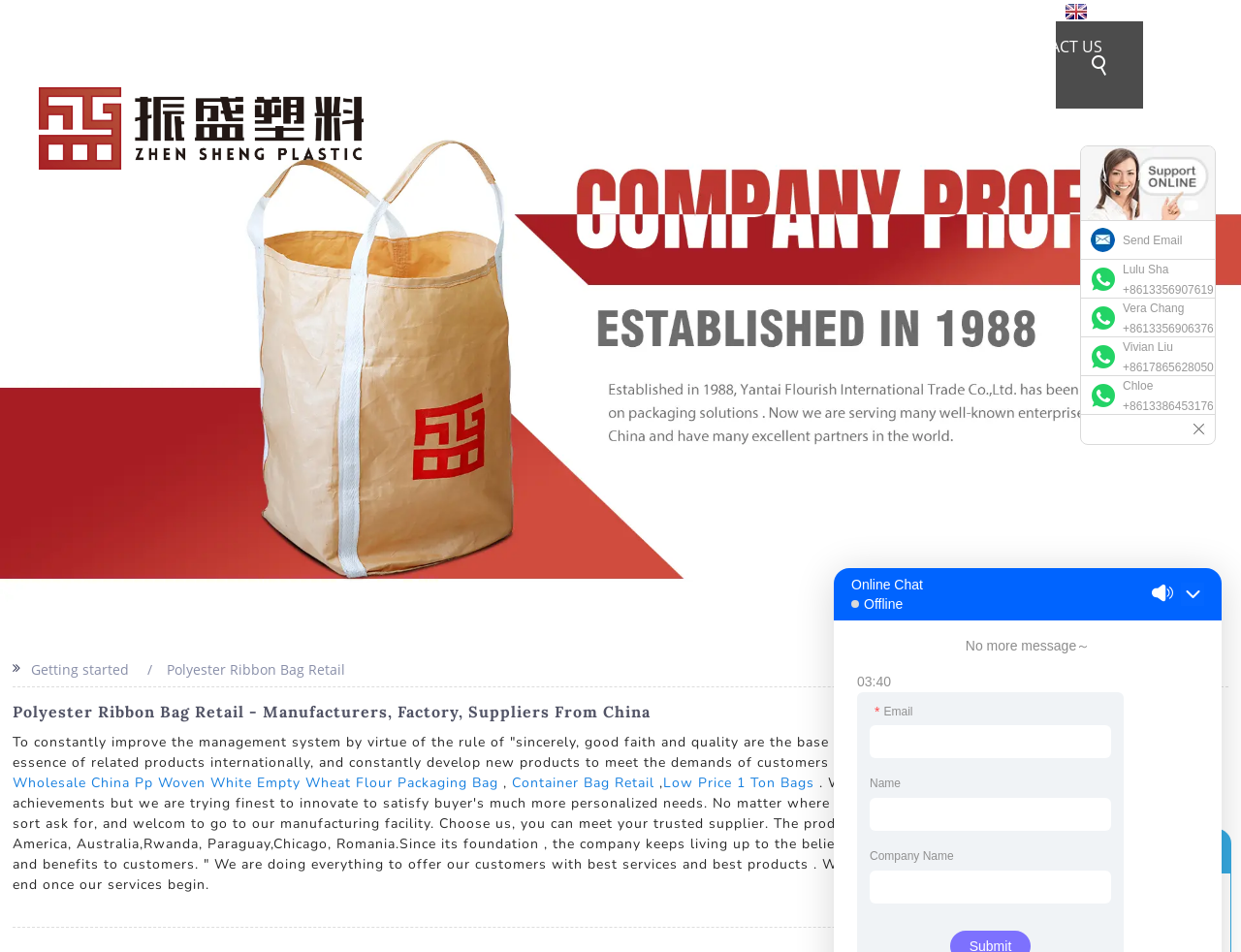What type of products does the company manufacture?
Please answer the question with a detailed response using the information from the screenshot.

Based on the webpage content, specifically the heading 'Polyester Ribbon Bag Retail - Manufacturers, Factory, Suppliers From China', it can be inferred that the company manufactures Polyester Ribbon Bag products.